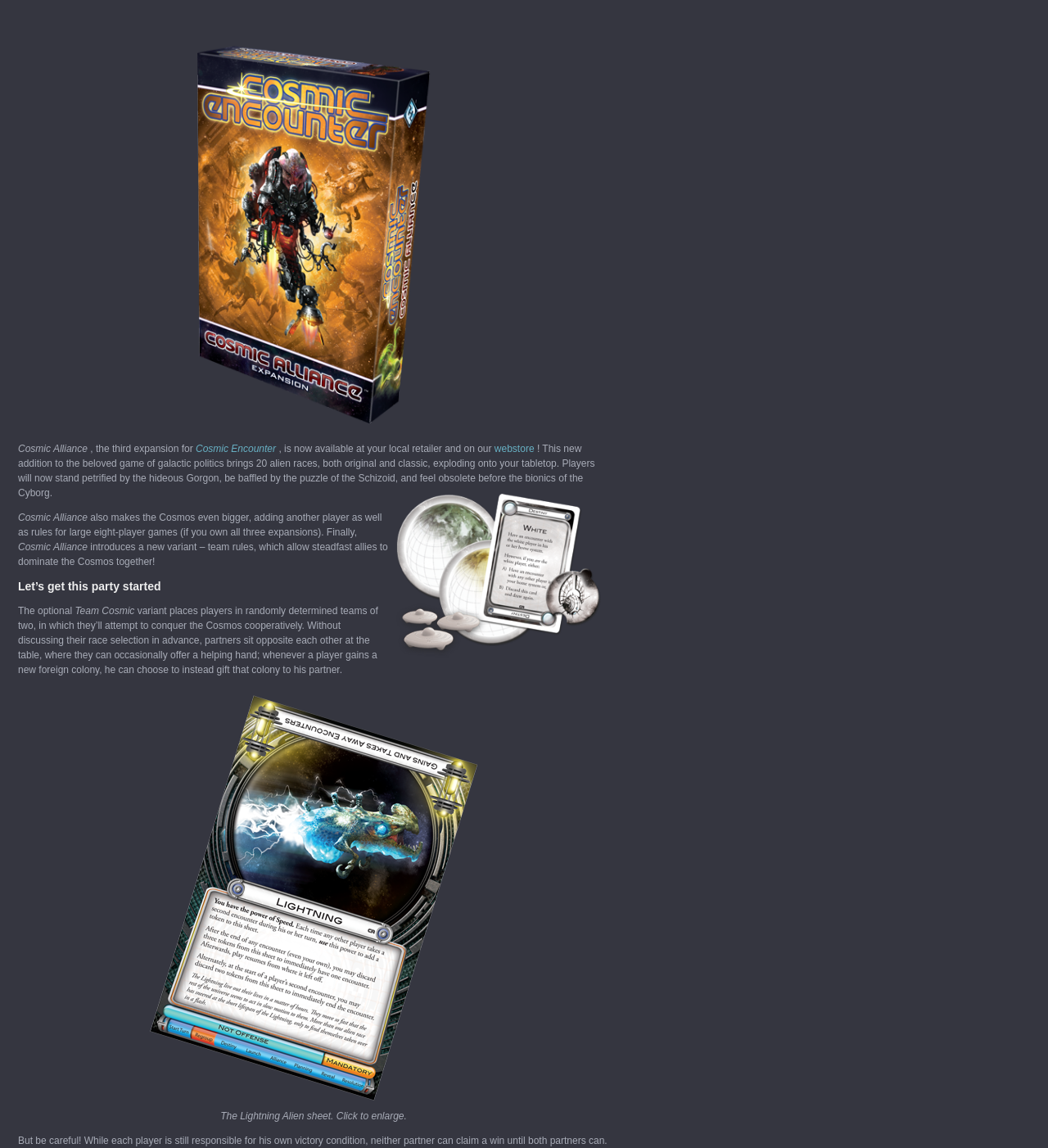Determine the bounding box of the UI element mentioned here: "webstore". The coordinates must be in the format [left, top, right, bottom] with values ranging from 0 to 1.

[0.472, 0.386, 0.512, 0.396]